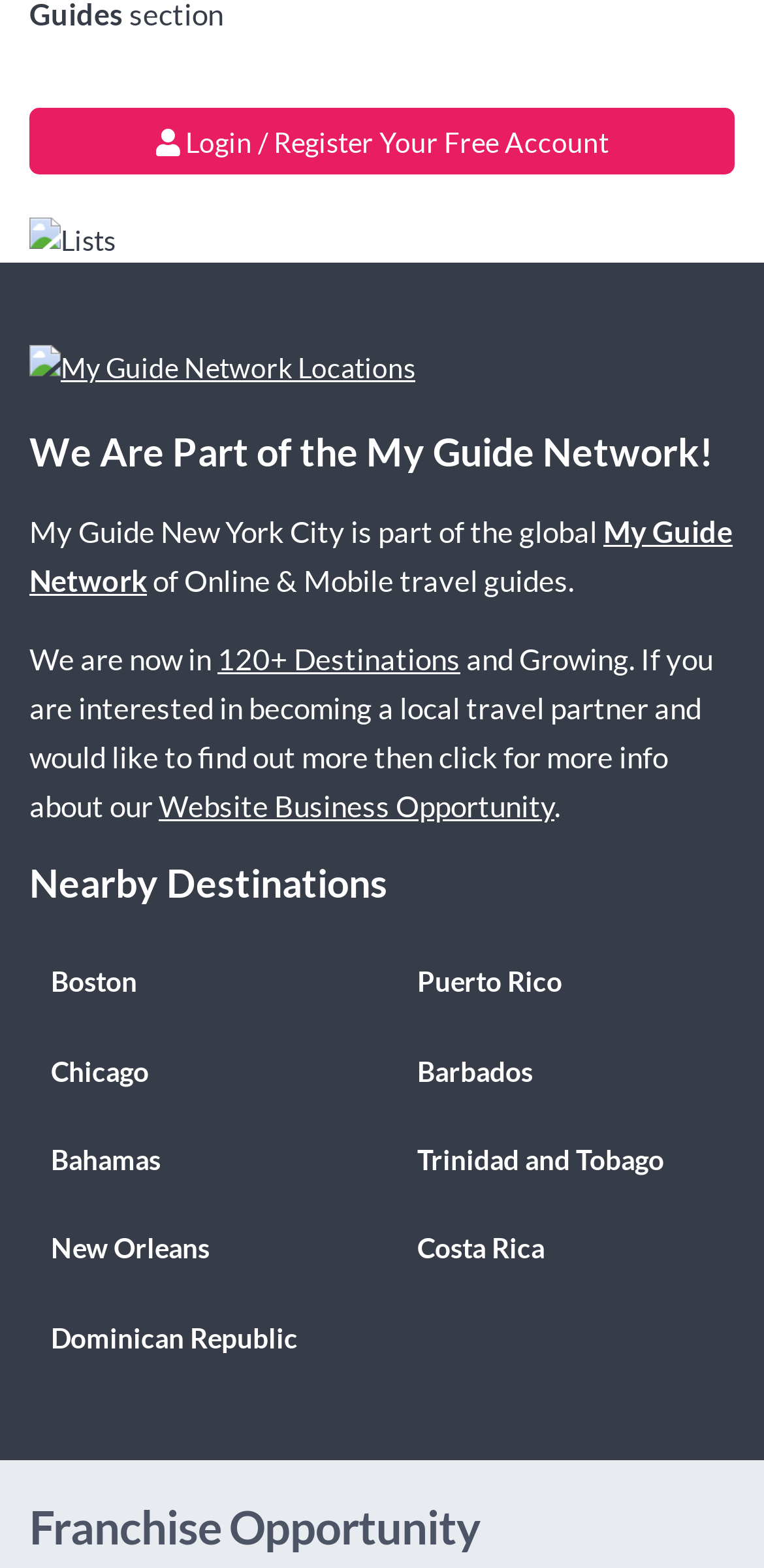Using the element description provided, determine the bounding box coordinates in the format (top-left x, top-left y, bottom-right x, bottom-right y). Ensure that all values are floating point numbers between 0 and 1. Element description: Website Business Opportunity

[0.208, 0.502, 0.726, 0.525]